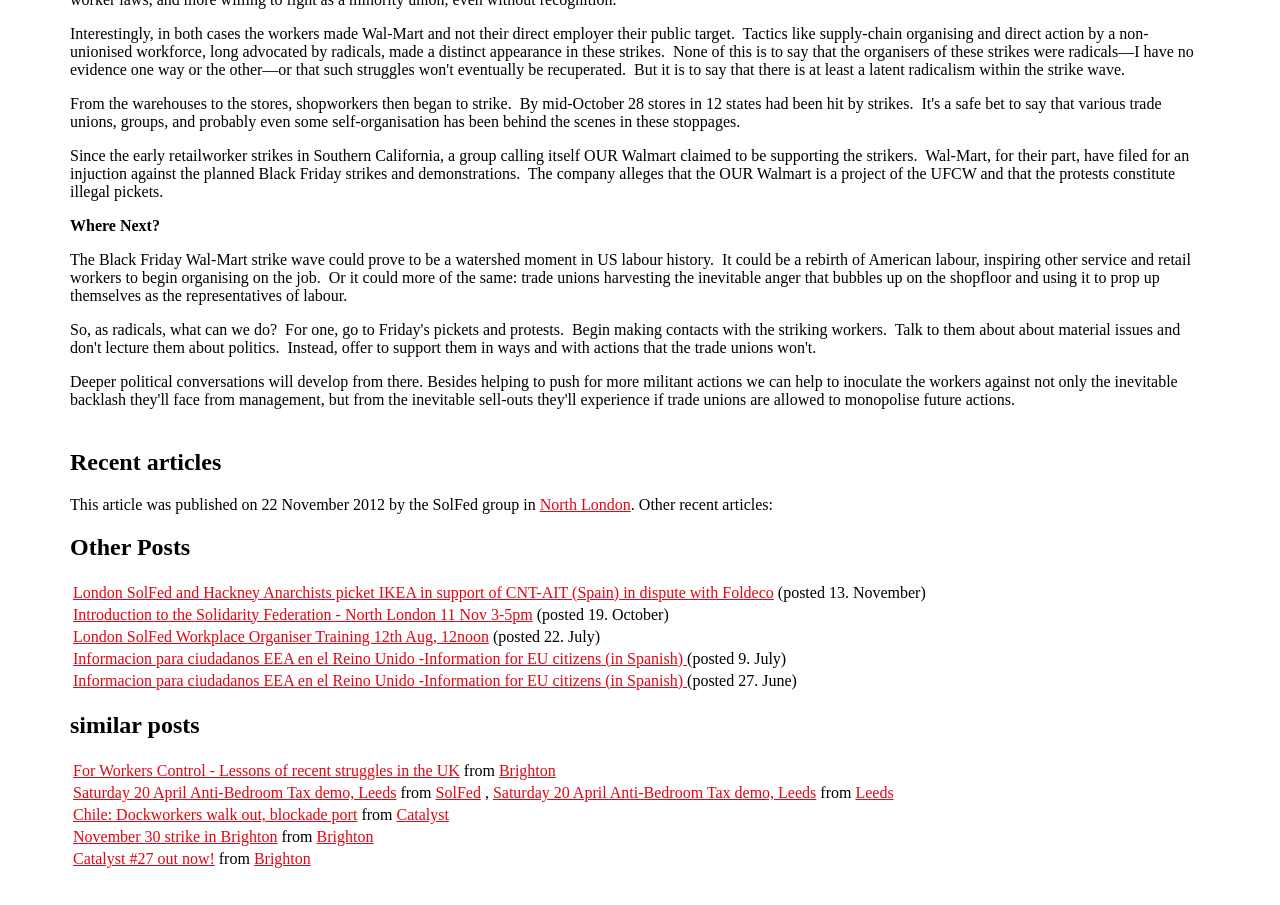Could you determine the bounding box coordinates of the clickable element to complete the instruction: "Read the introduction to the Solidarity Federation"? Provide the coordinates as four float numbers between 0 and 1, i.e., [left, top, right, bottom].

[0.057, 0.669, 0.416, 0.688]